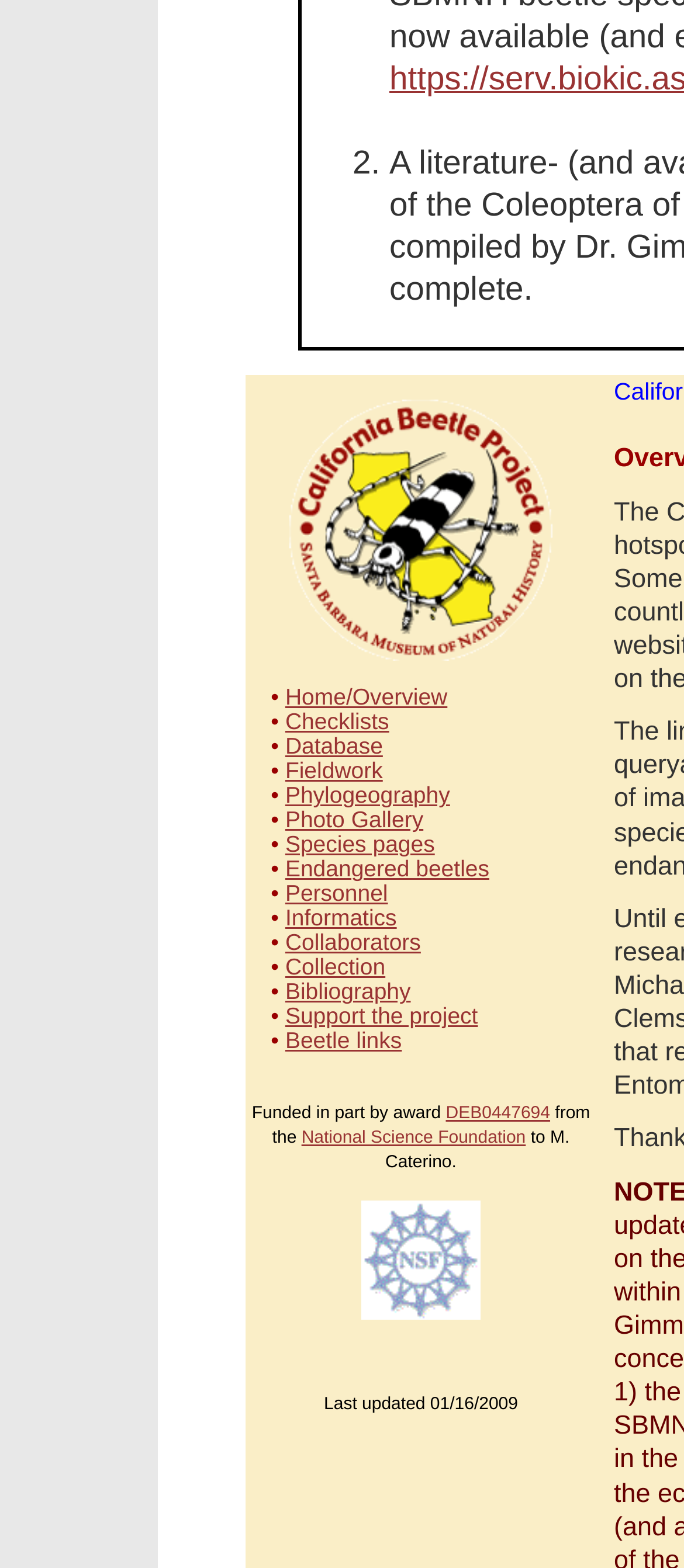Identify the bounding box coordinates for the UI element described as: "Bibliography". The coordinates should be provided as four floats between 0 and 1: [left, top, right, bottom].

[0.417, 0.624, 0.6, 0.641]